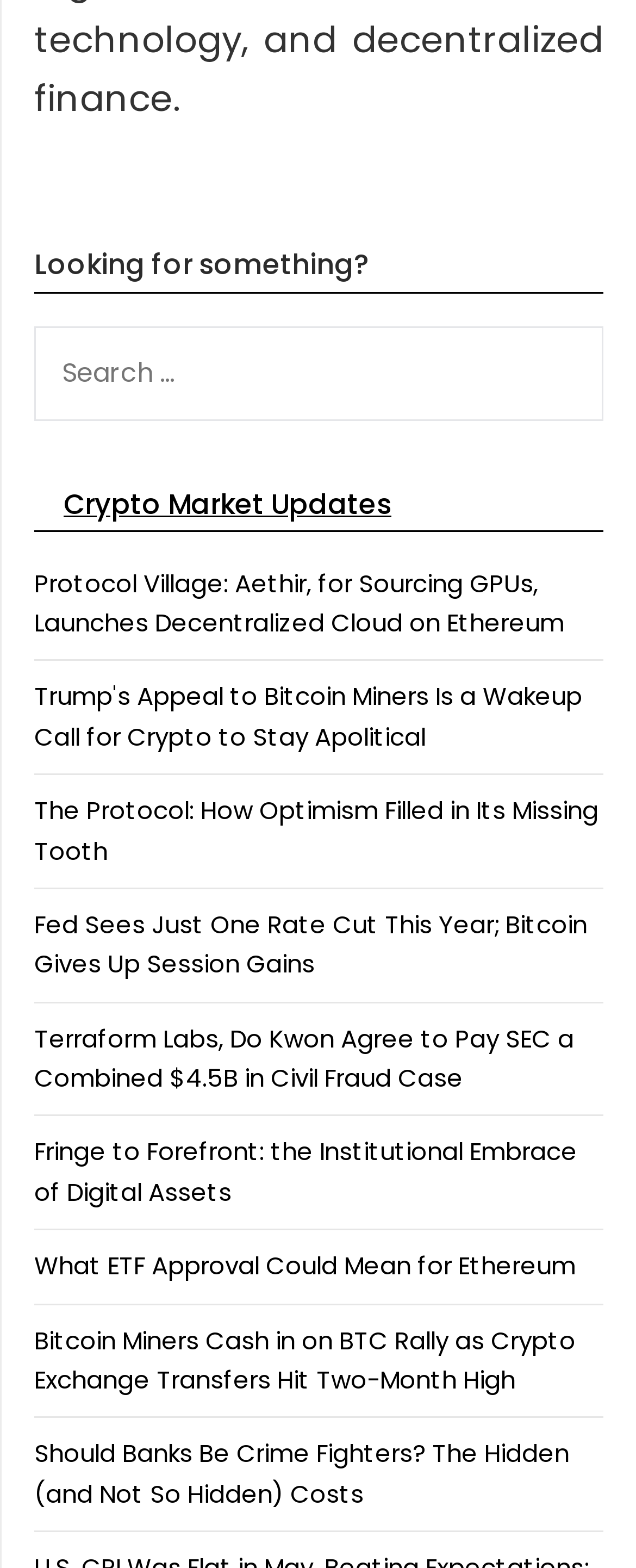What is the purpose of the search box?
Carefully examine the image and provide a detailed answer to the question.

The search box is located below the heading 'Looking for something?' and has a static text 'SEARCH FOR:' next to it. This suggests that the search box is intended for users to search for specific crypto market updates or related information.